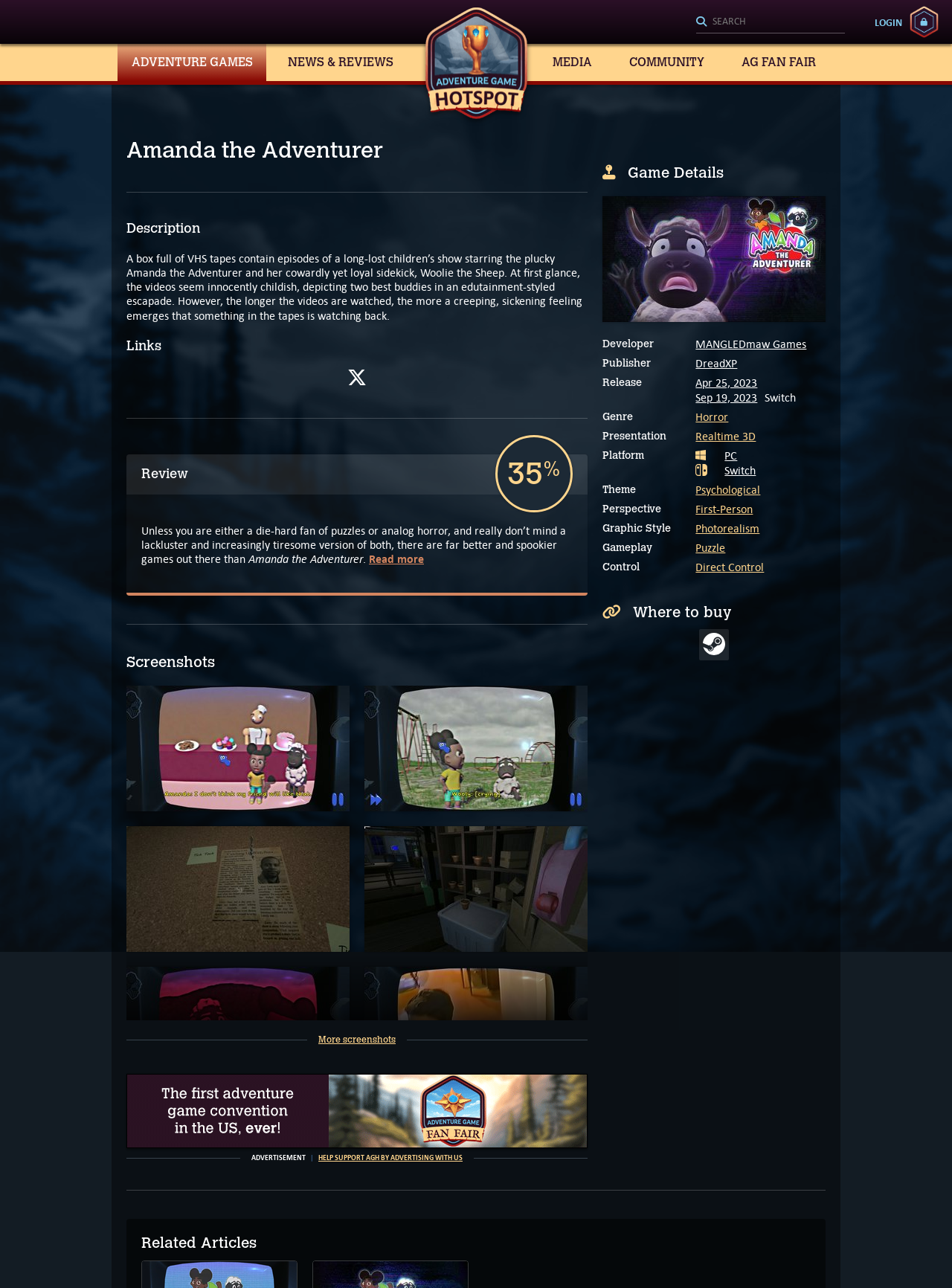Explain in detail what you observe on this webpage.

The webpage is about a video game called "Amanda the Adventurer". At the top, there is a heading "Adventure Game Hotspot" with a link and an image. Below it, there is a search bar with a label "Search" and a button to submit the search query. To the right of the search bar, there is a link to "LOGIN".

The main content of the page is divided into sections. The first section has a heading "Amanda the Adventurer" and a description of the game, which is about a long-lost children's show starring Amanda the Adventurer and her sidekick, Woolie the Sheep. The description hints that the game has a creepy and unsettling atmosphere.

Below the description, there are links to "Review" and "Read more" about the game. There are also several screenshots of the game, displayed in a grid layout.

To the right of the main content, there is a sidebar with several sections. The first section has a heading "Game Details" and displays the game's cover image, developer, publisher, and release information in a table format. Below it, there is an advertisement section with a heading "ADVERTISEMENT" and a link to support the website by advertising.

At the bottom of the page, there is a section with a heading "AG FAN FAIR" and an image related to the Adventure Game Fan Fair 2024.